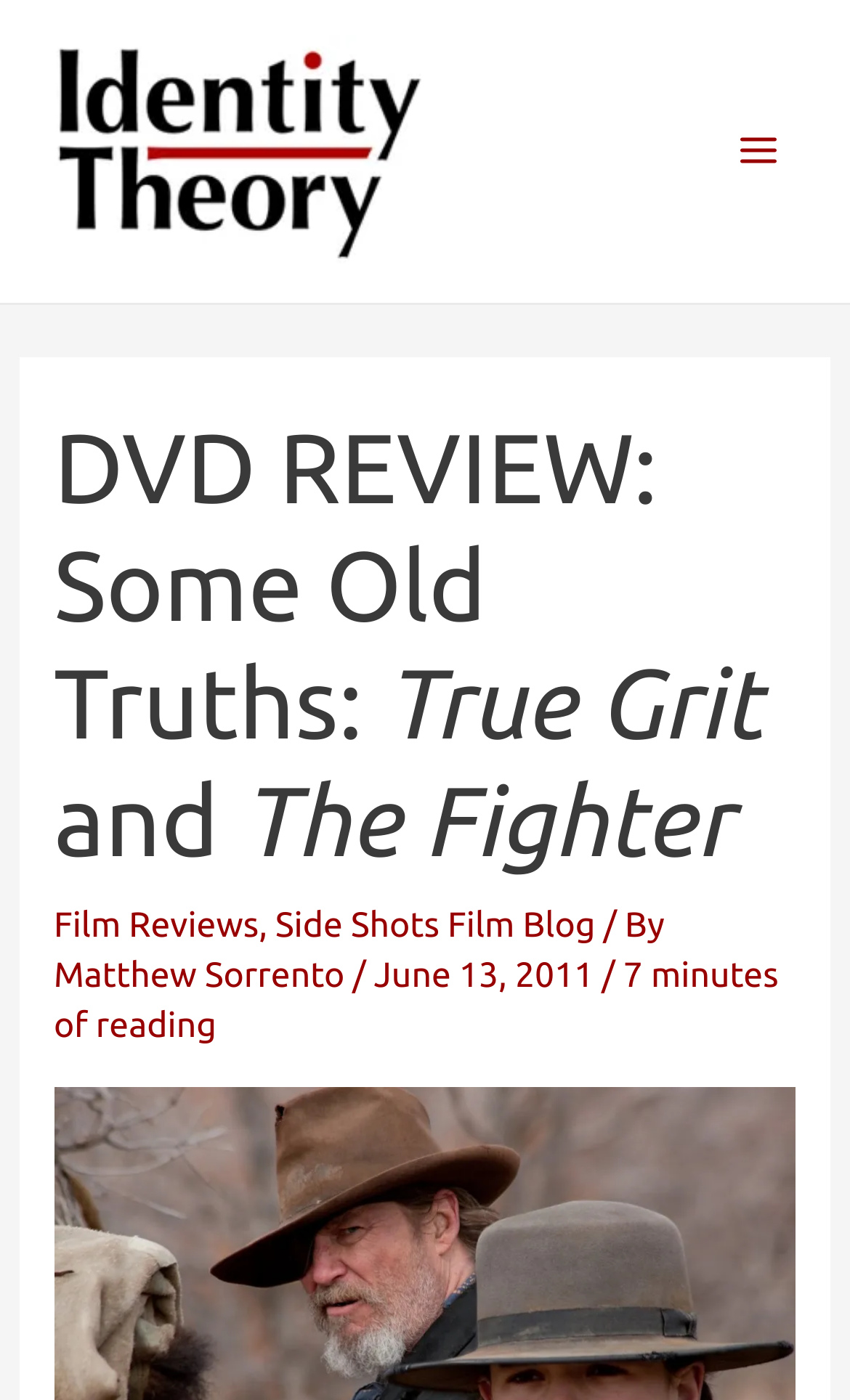Reply to the question below using a single word or brief phrase:
What is the category of the article?

Film Reviews